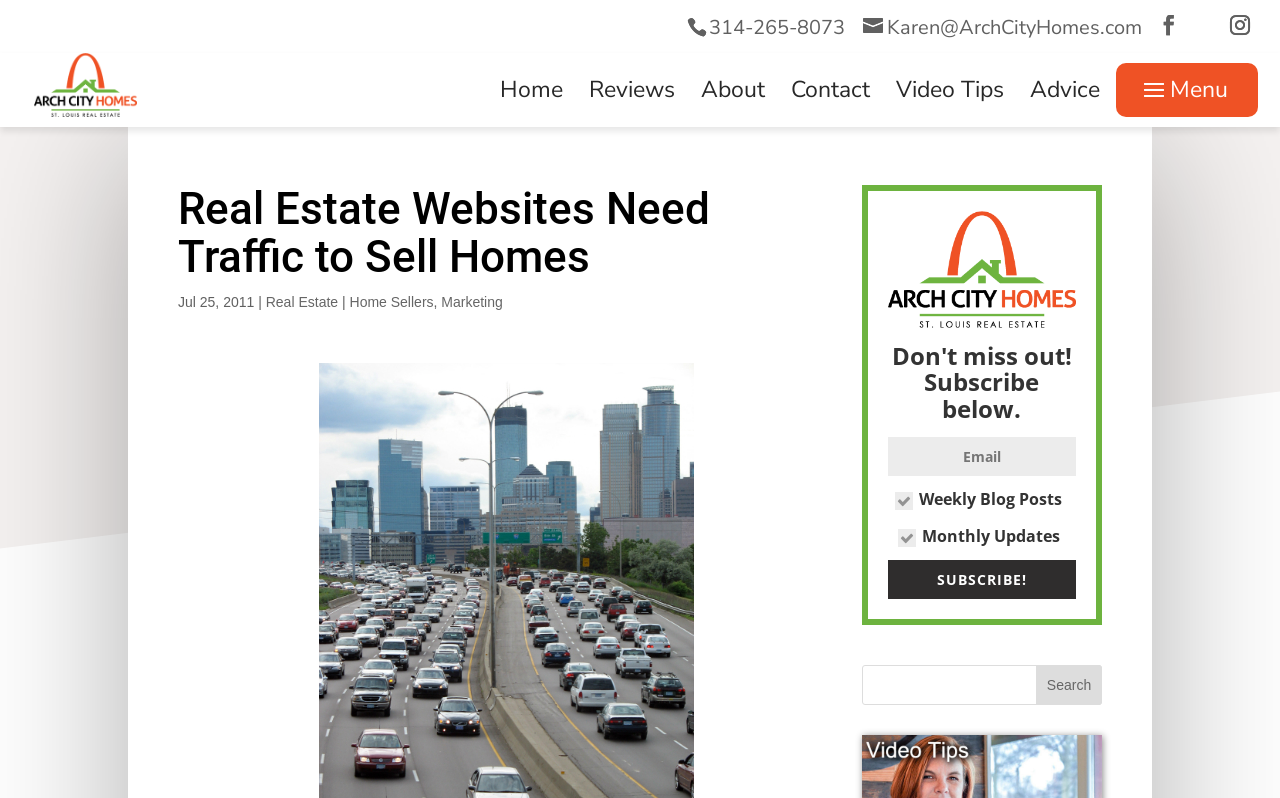Locate the bounding box of the user interface element based on this description: "alt="Arch City Homes"".

[0.027, 0.063, 0.166, 0.092]